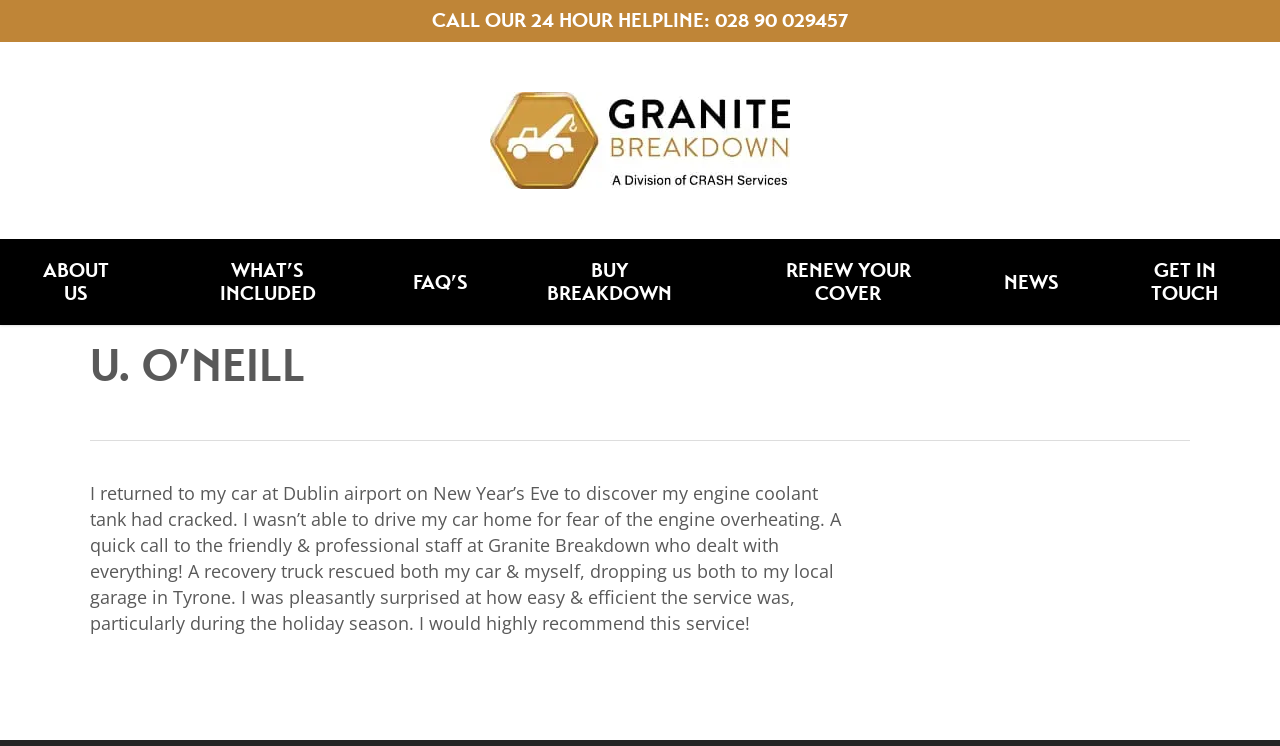What is the author's concern when they discovered the engine coolant tank had cracked?
Please provide an in-depth and detailed response to the question.

I found the author's concern by reading the article text which states 'I wasn’t able to drive my car home for fear of the engine overheating.' This suggests that the author was worried about the engine overheating if they continued to drive.